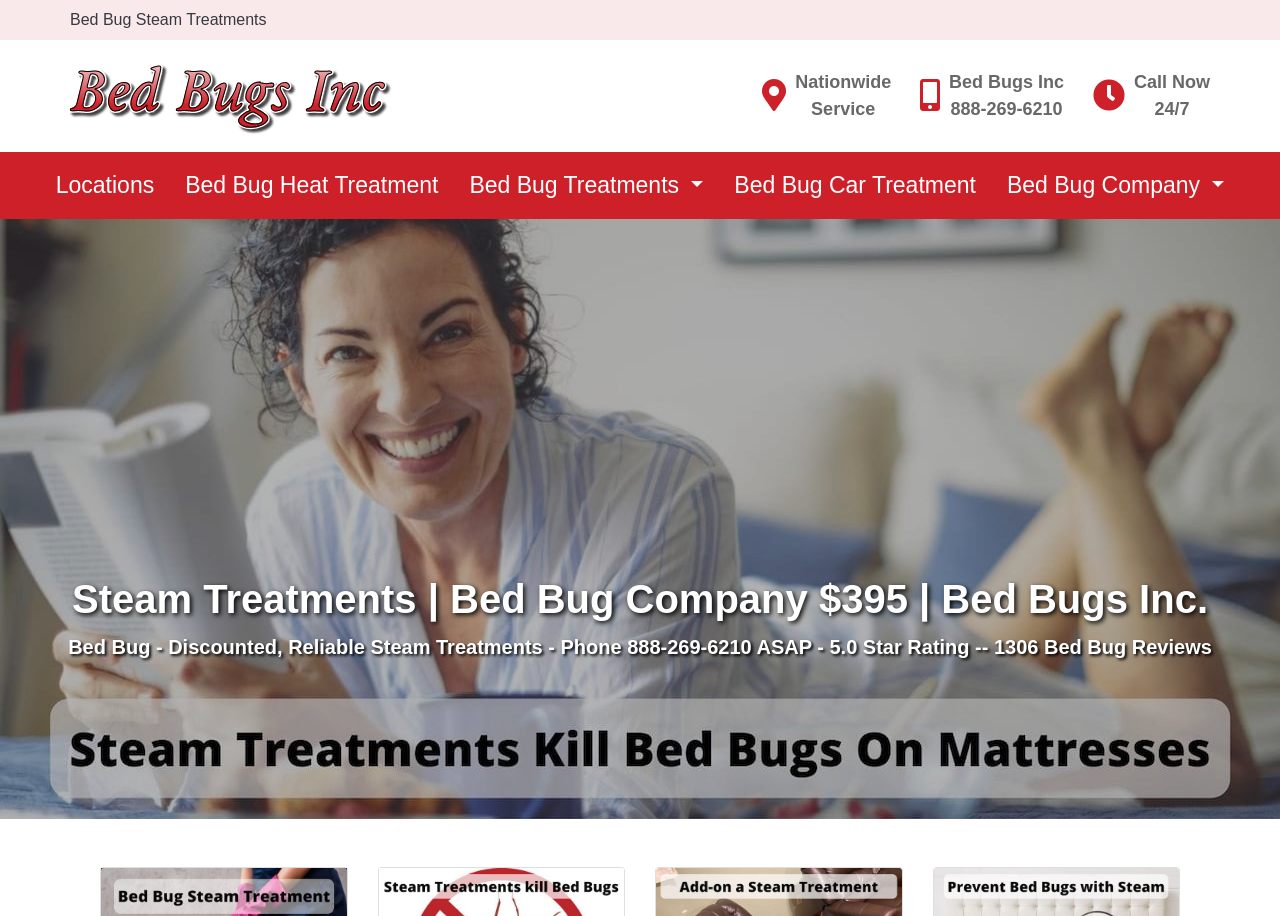Locate and provide the bounding box coordinates for the HTML element that matches this description: "Locations".

[0.037, 0.175, 0.127, 0.23]